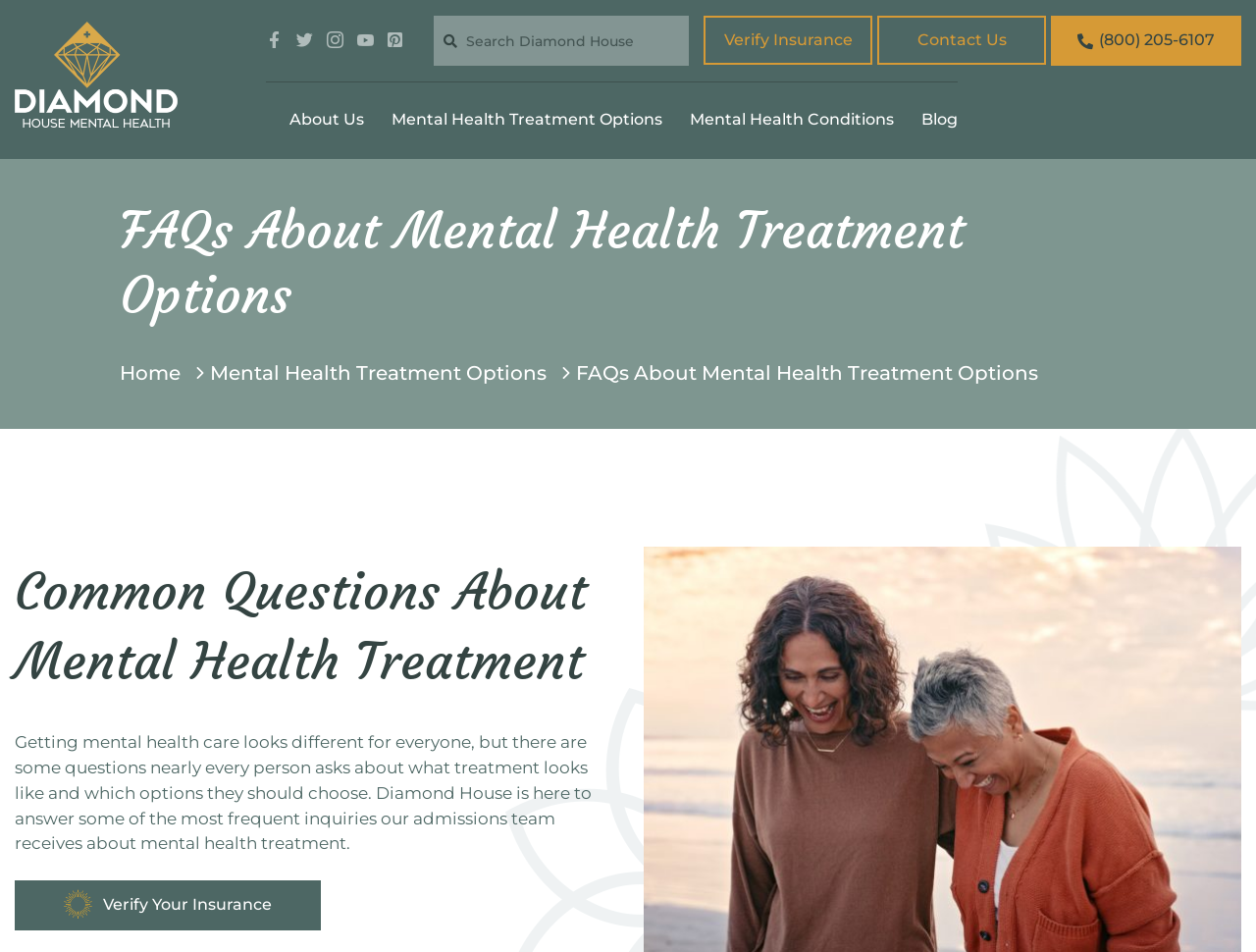What is the name of the mental health treatment center?
Using the details from the image, give an elaborate explanation to answer the question.

The logo at the top left corner of the webpage has the text 'Diamond House Detox' which indicates that the webpage is about Diamond House, a mental health treatment center.